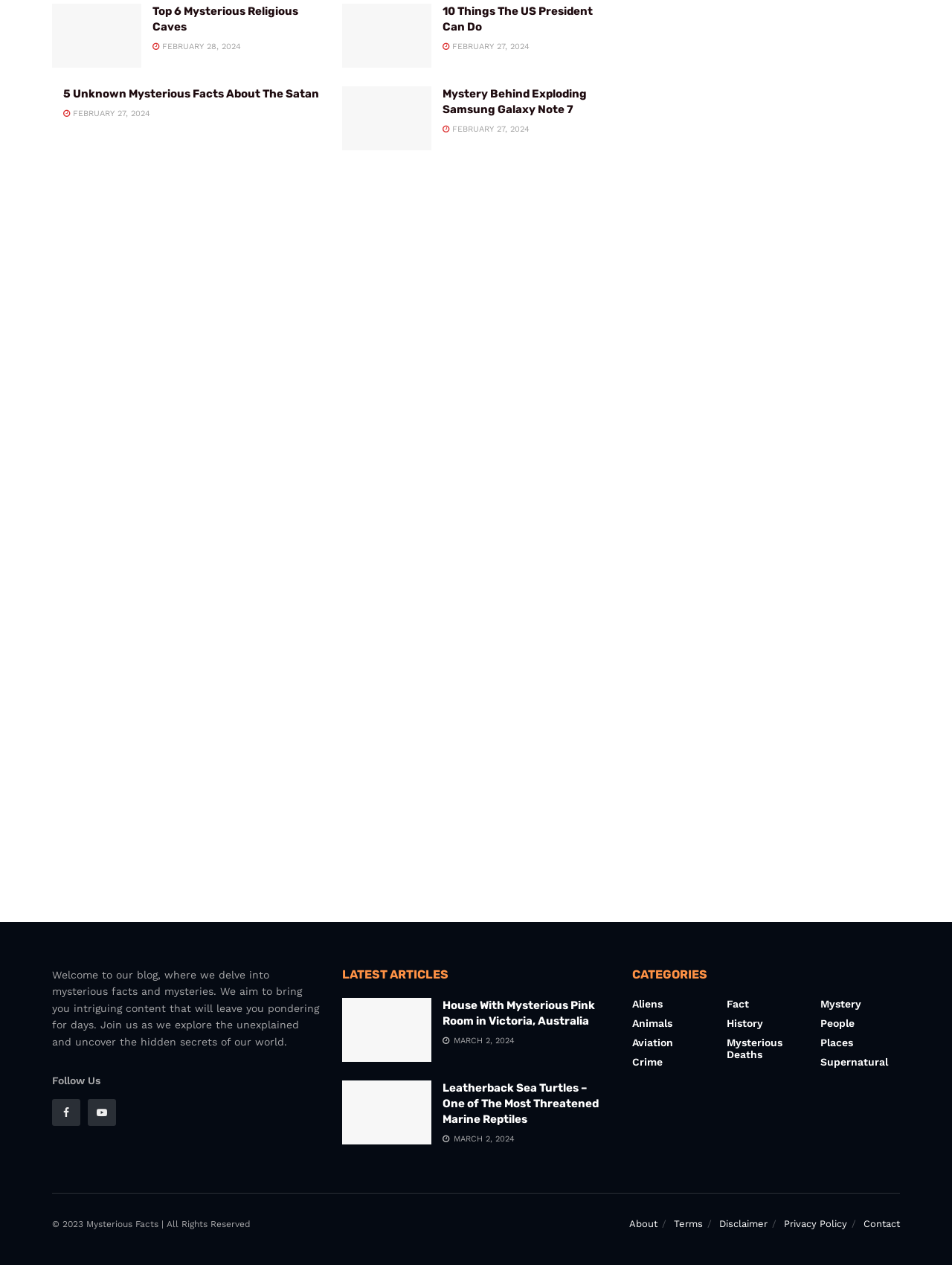Identify the bounding box coordinates of the region I need to click to complete this instruction: "Contact the blog administrator".

[0.907, 0.963, 0.945, 0.972]